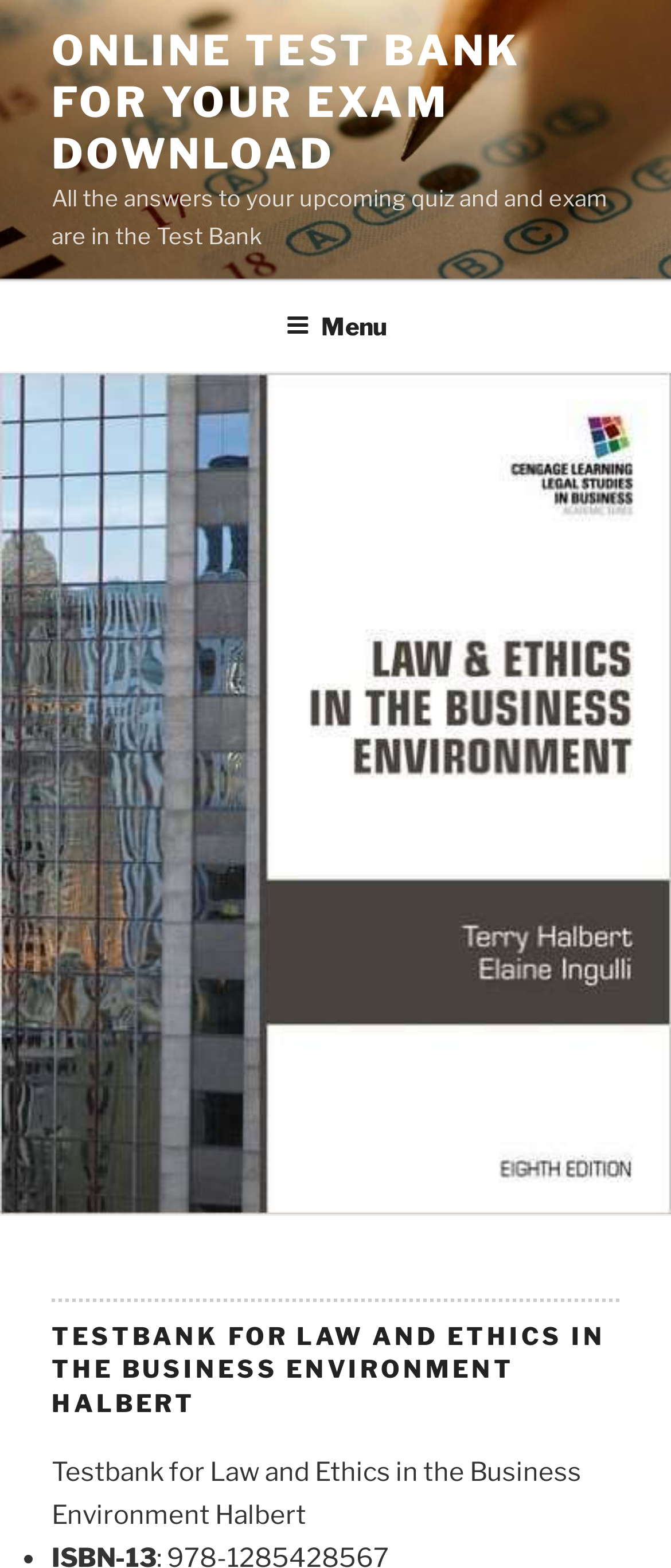What is the purpose of the test bank?
Based on the image, answer the question in a detailed manner.

The purpose of the test bank can be inferred from the link element 'ONLINE TEST BANK FOR YOUR EXAM DOWNLOAD' which suggests that the test bank is available for immediate download for exam preparation.